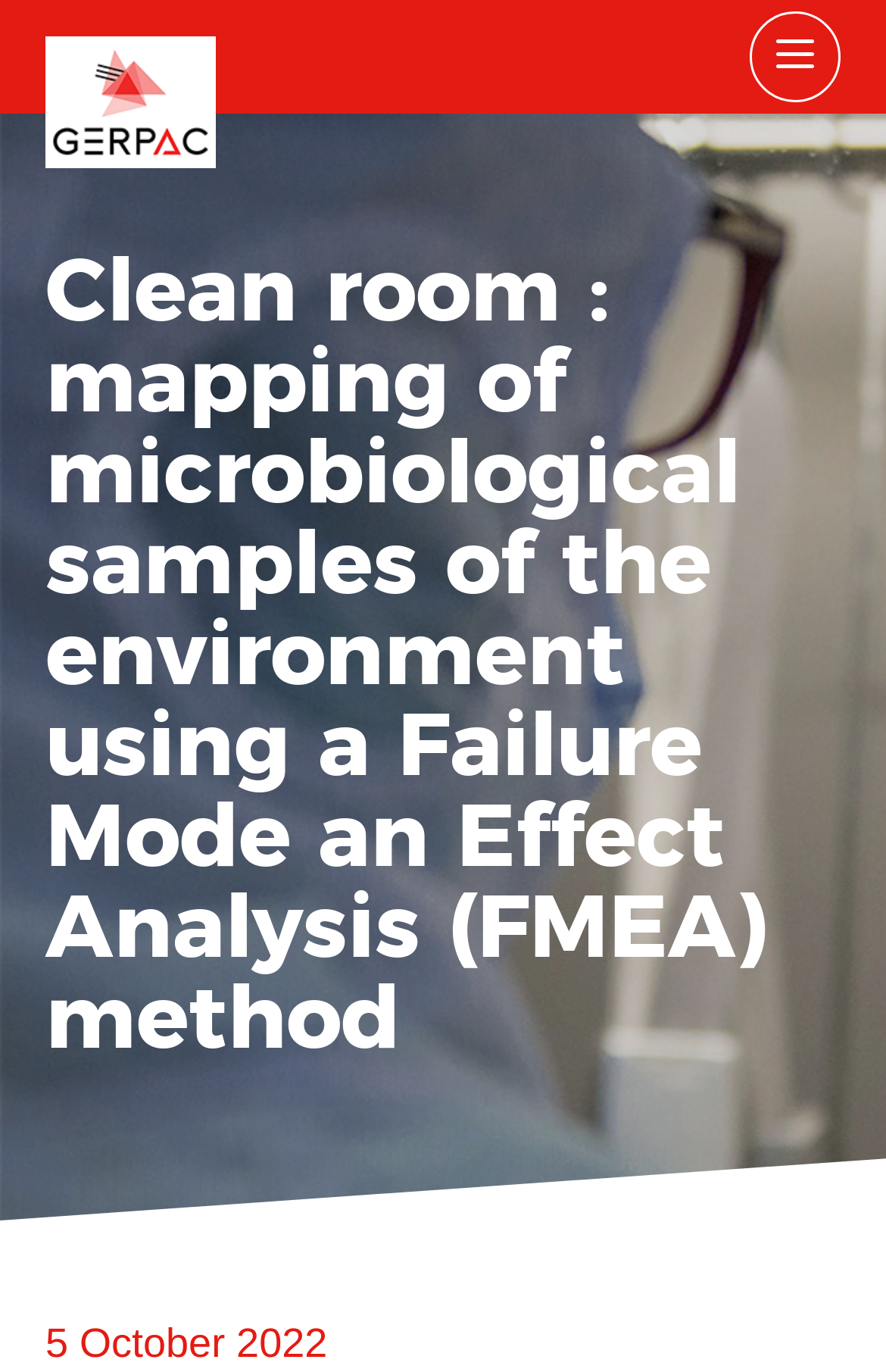Provide the bounding box coordinates of the HTML element this sentence describes: "GERPAC". The bounding box coordinates consist of four float numbers between 0 and 1, i.e., [left, top, right, bottom].

[0.051, 0.027, 0.244, 0.123]